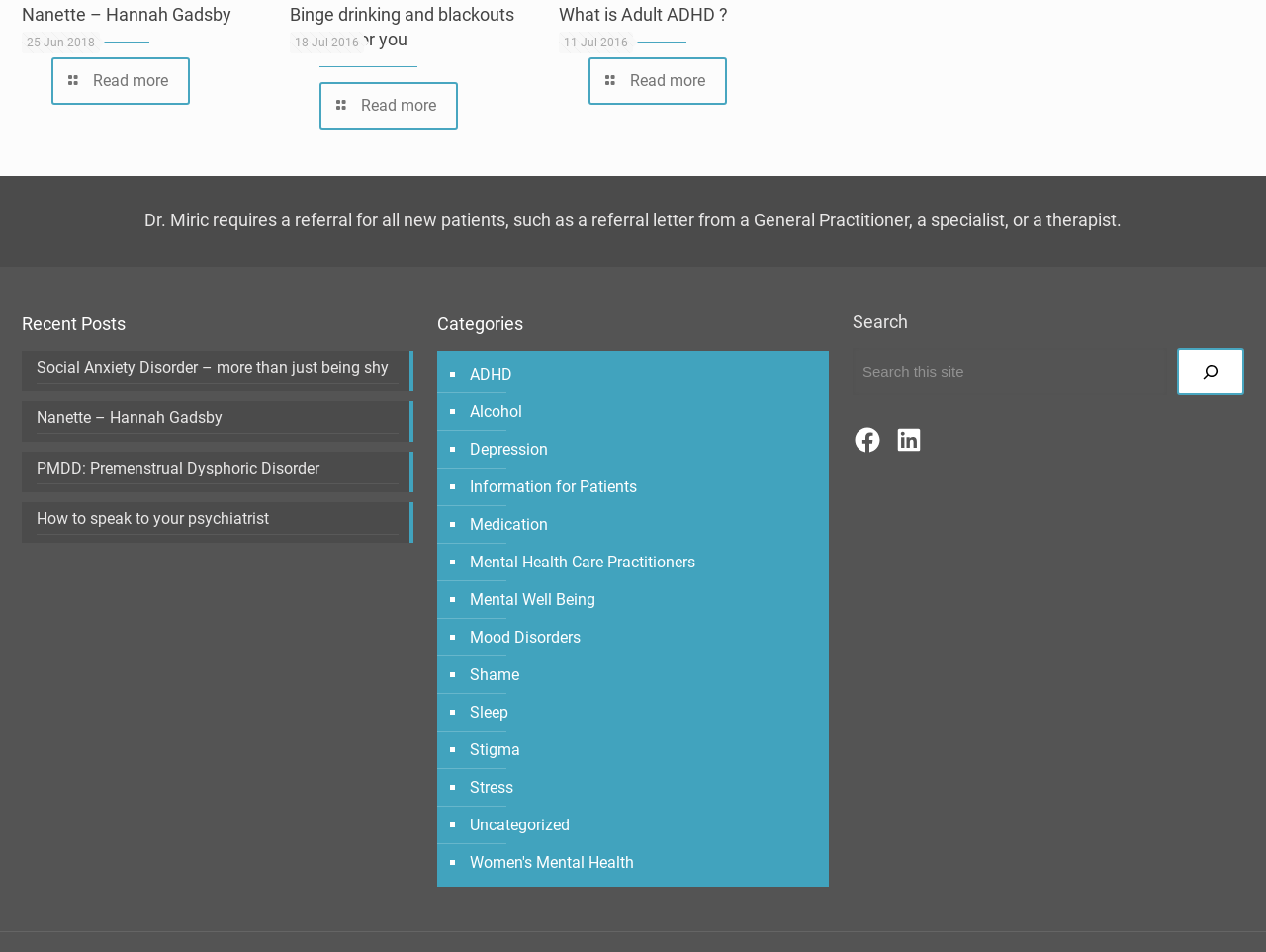How many social media links are available?
Please give a detailed answer to the question using the information shown in the image.

There are two social media links available, namely Facebook and LinkedIn, which can be found at the bottom right corner of the webpage.